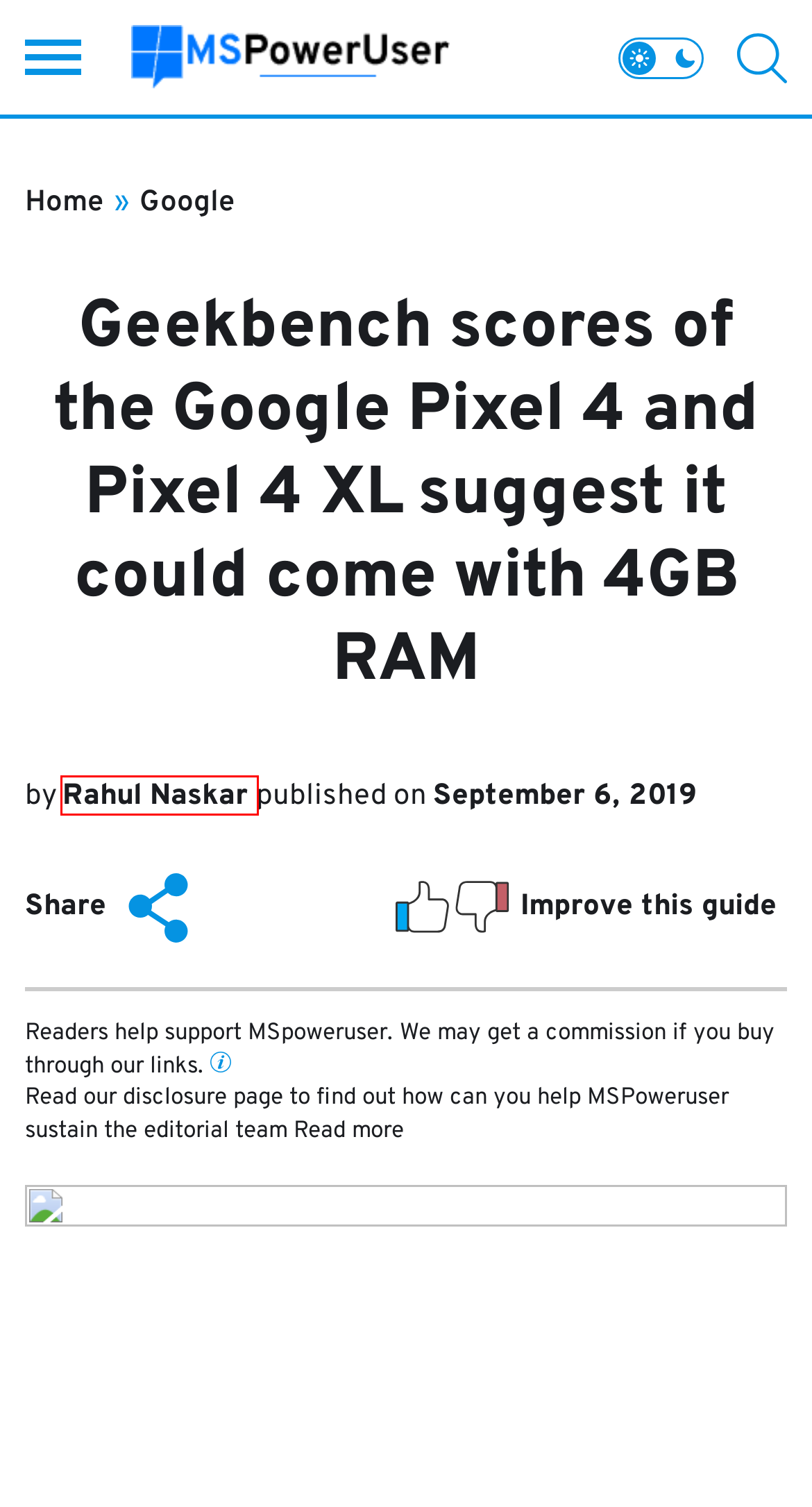Inspect the provided webpage screenshot, concentrating on the element within the red bounding box. Select the description that best represents the new webpage after you click the highlighted element. Here are the candidates:
A. MSPoweruser - Microsoft and Technology News
B. Rahul Naskar - MSPoweruser
C. Software Archives - MSPoweruser
D. Terms of Use - MSPoweruser
E. security Archives - MSPoweruser
F. Sygic vs Google Maps: Which One Should I Pick?
G. Contact Us - MSPoweruser
H. Google Archives - MSPoweruser

B